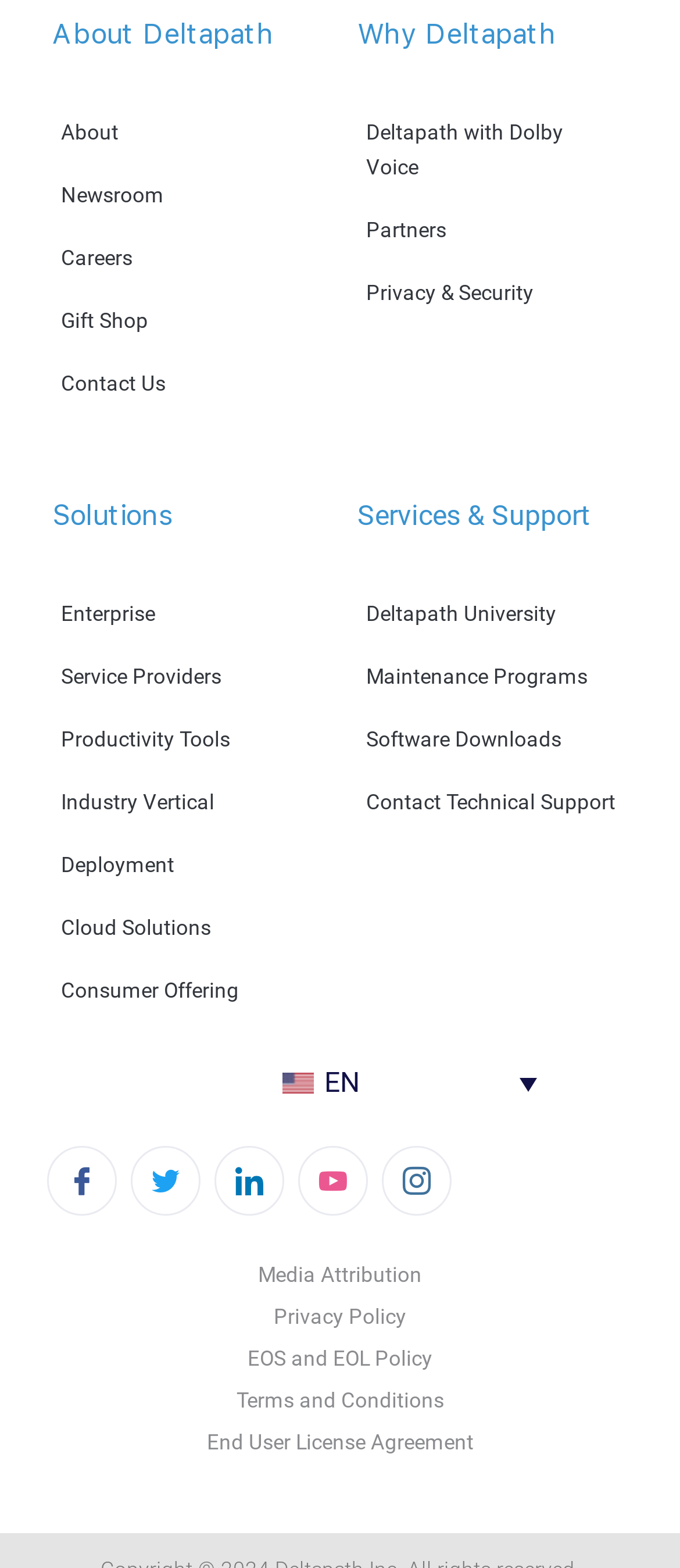Determine the bounding box coordinates of the element that should be clicked to execute the following command: "Click on About Deltapath".

[0.077, 0.011, 0.403, 0.032]